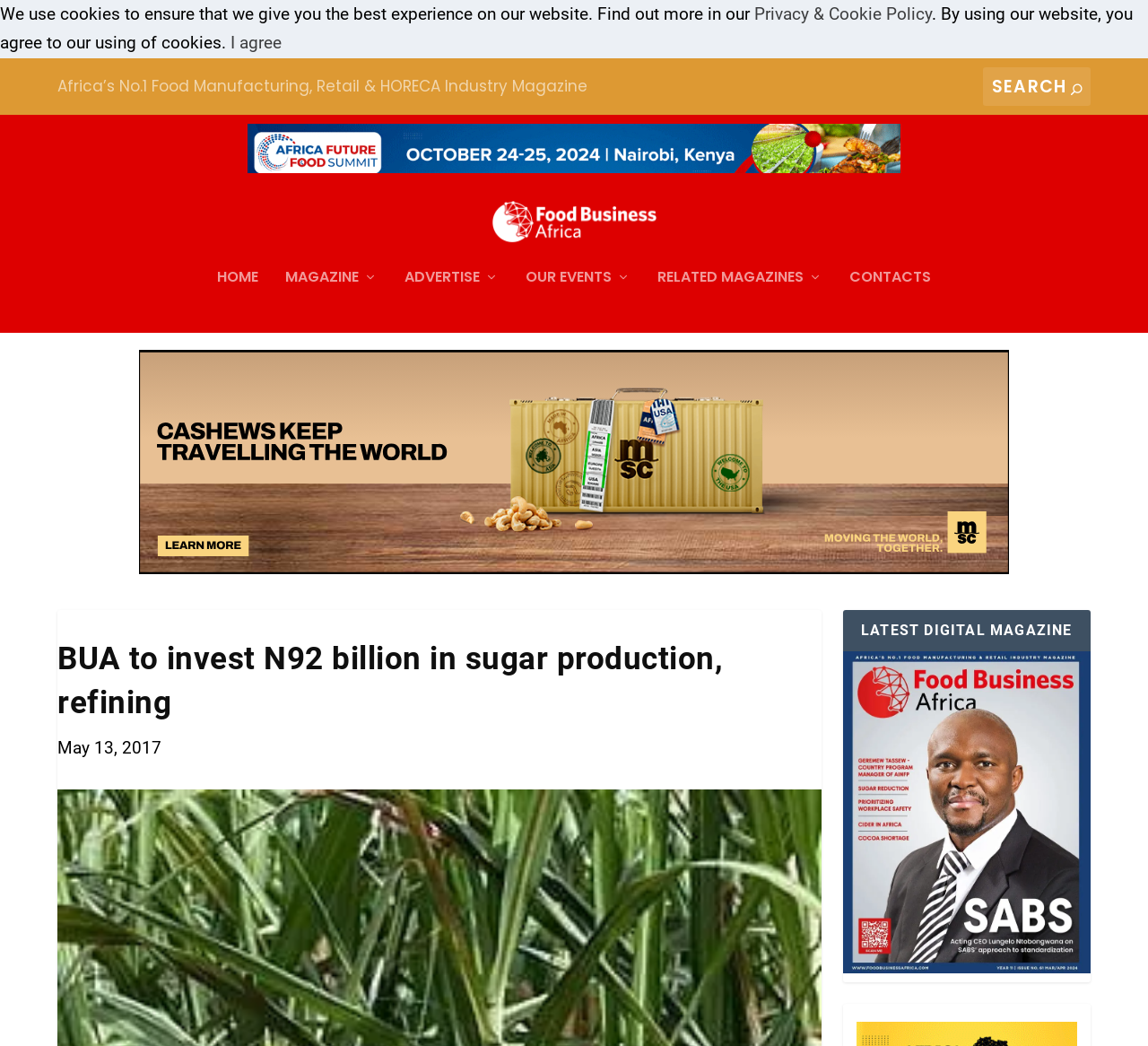What is the name of the magazine?
Please answer the question with as much detail as possible using the screenshot.

I found the answer by looking at the top-left corner of the webpage, where it says 'Food Business Africa Magazine' in a prominent font.